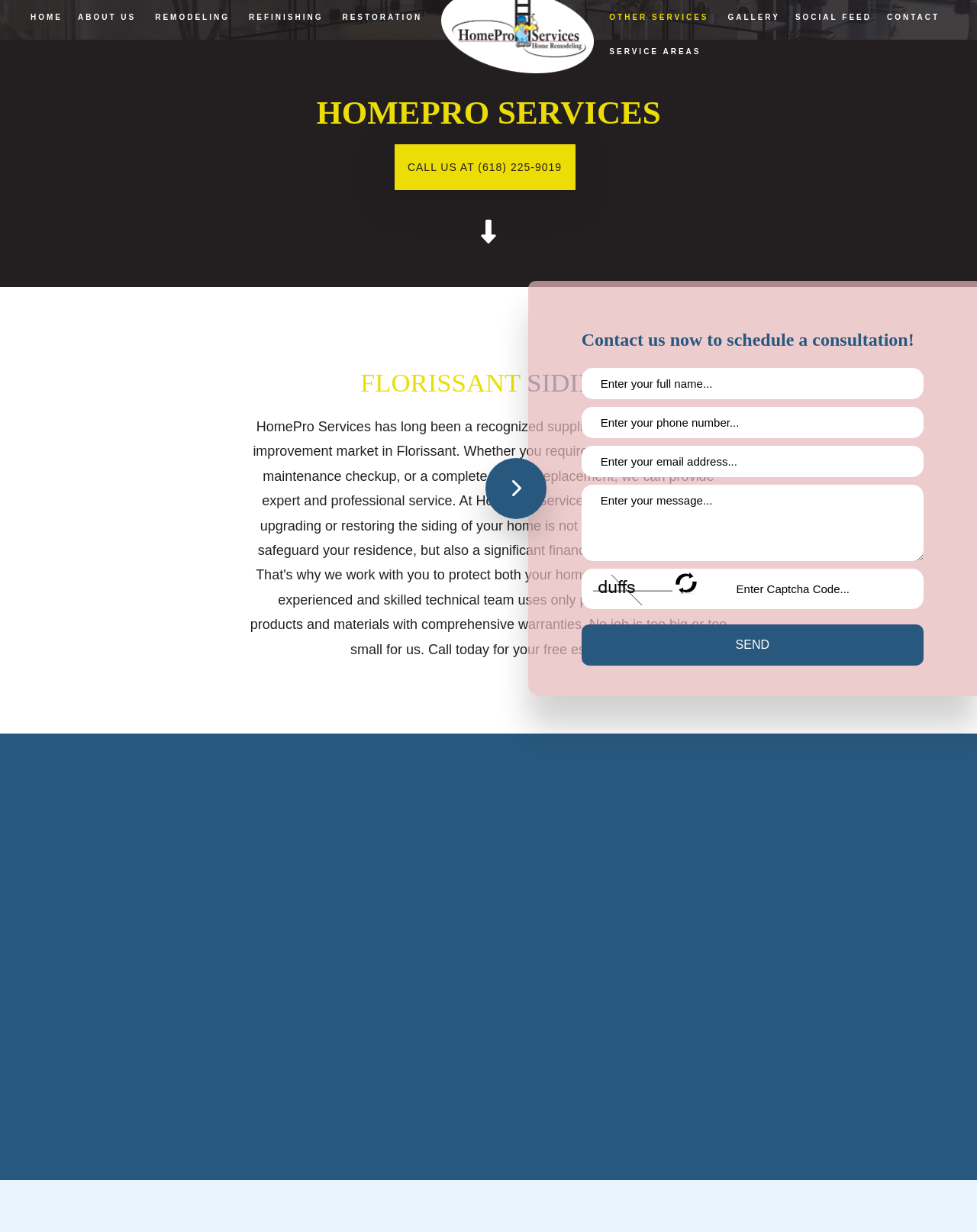Locate and provide the bounding box coordinates for the HTML element that matches this description: "Restoration".

[0.339, 0.019, 0.441, 0.046]